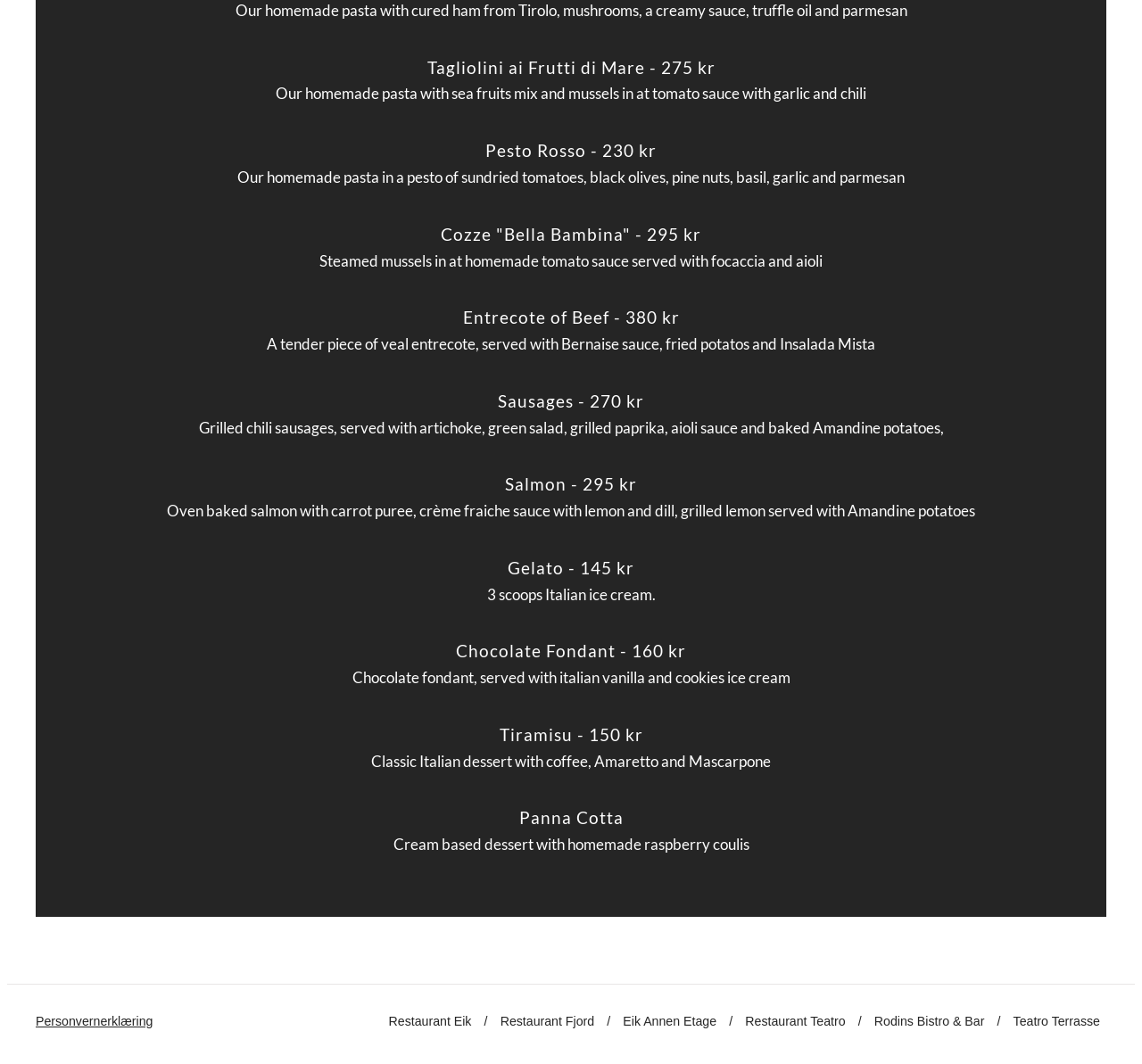Please answer the following question using a single word or phrase: What is the price of Tagliolini ai Frutti di Mare?

275 kr